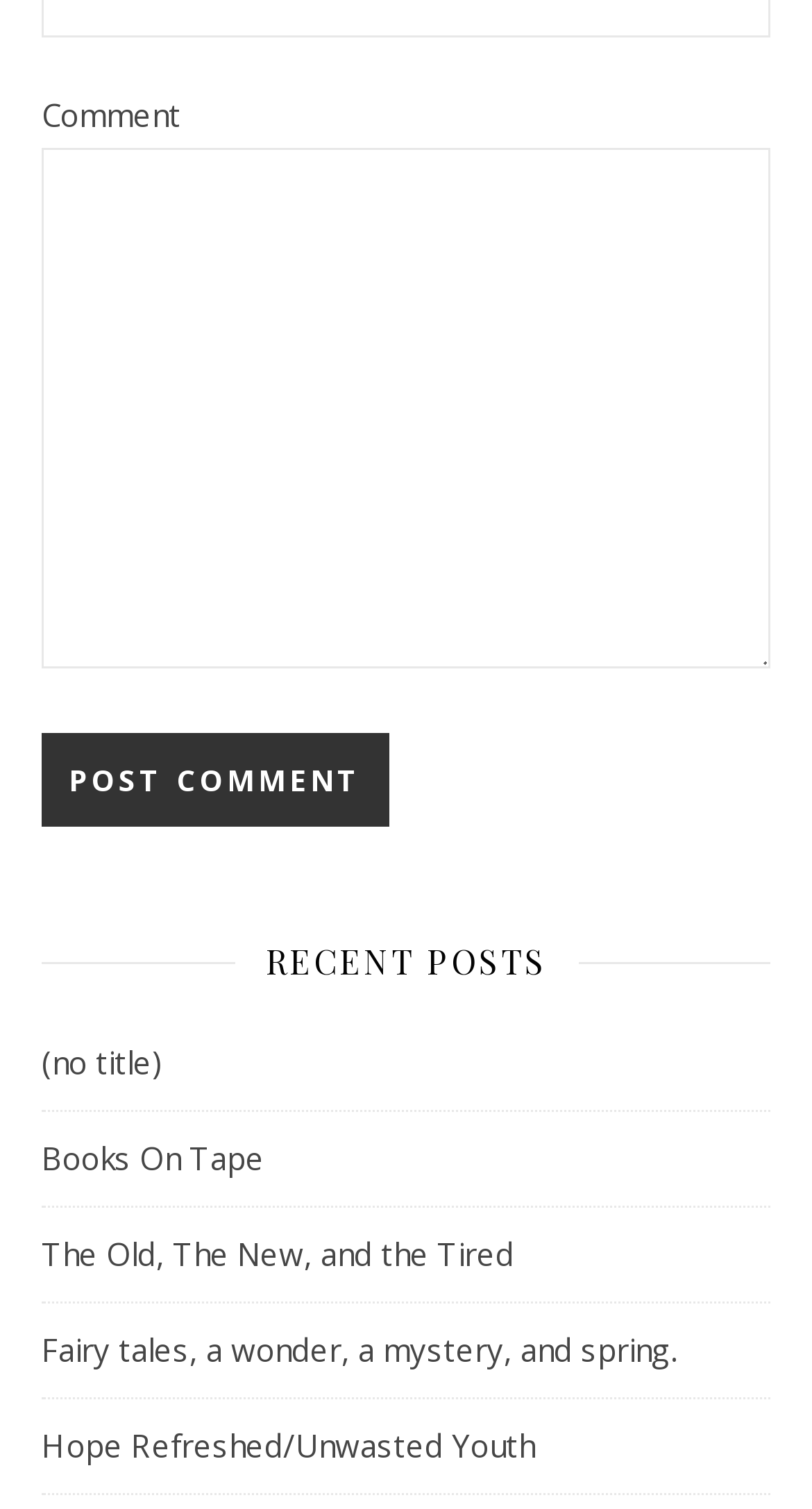Is the 'Comment' textbox required? Observe the screenshot and provide a one-word or short phrase answer.

Yes